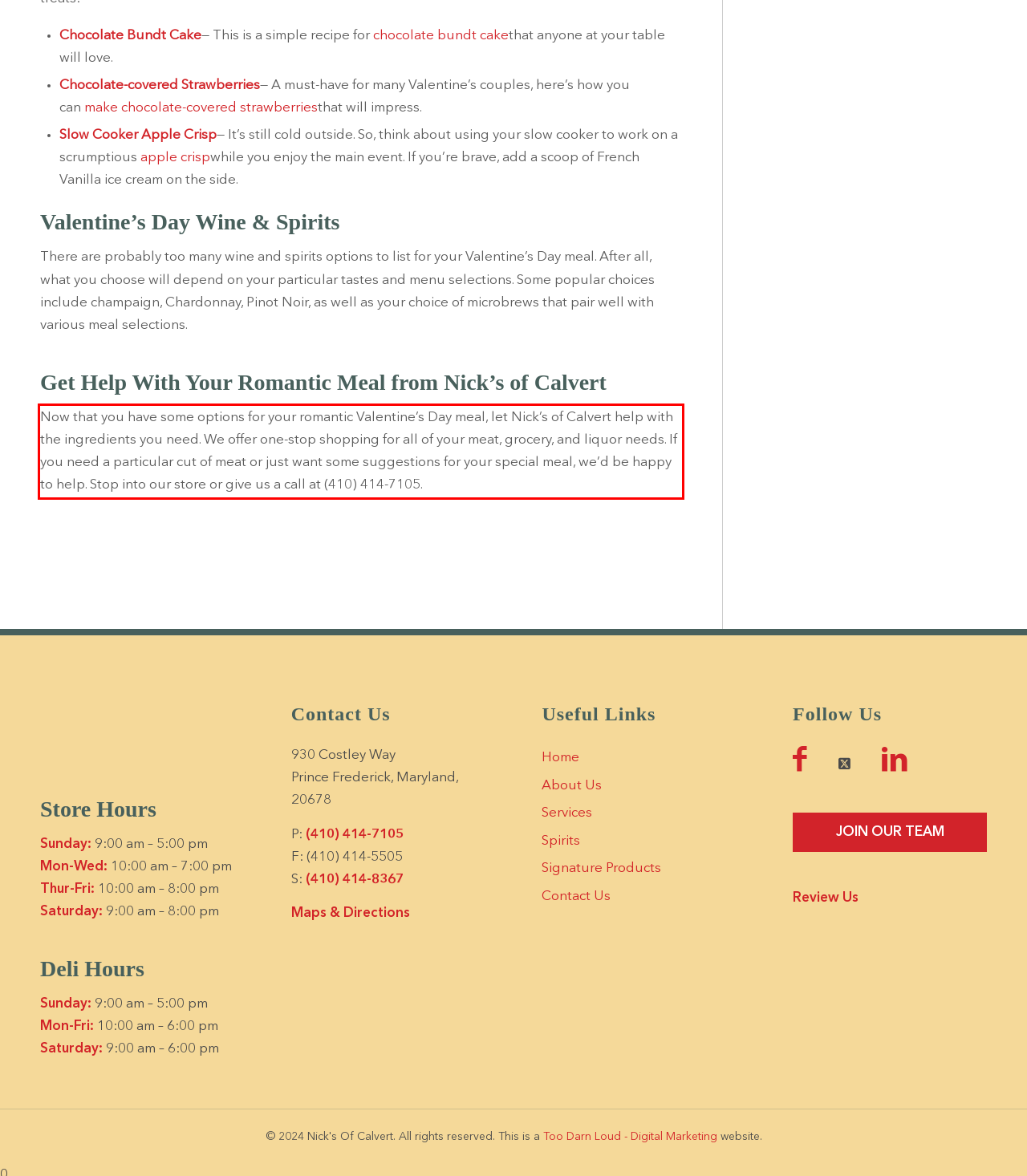Identify the text inside the red bounding box on the provided webpage screenshot by performing OCR.

Now that you have some options for your romantic Valentine’s Day meal, let Nick’s of Calvert help with the ingredients you need. We offer one-stop shopping for all of your meat, grocery, and liquor needs. If you need a particular cut of meat or just want some suggestions for your special meal, we’d be happy to help. Stop into our store or give us a call at (410) 414-7105.